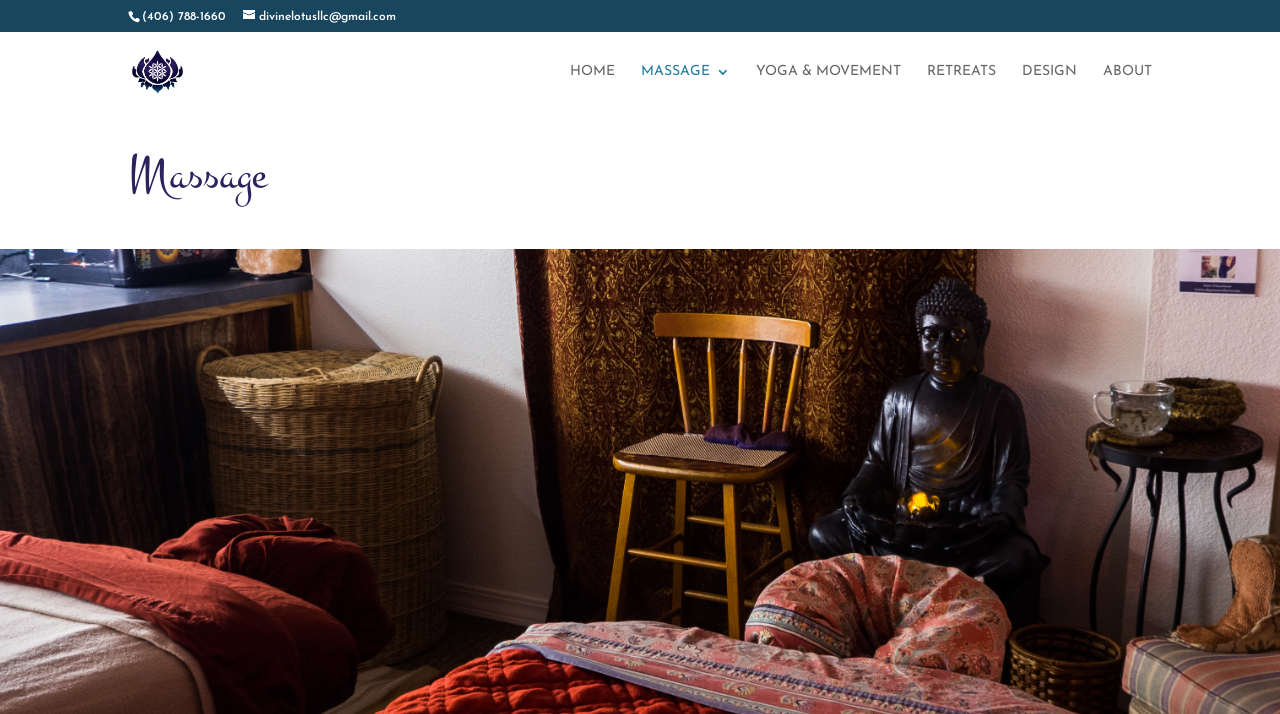Use a single word or phrase to answer this question: 
Is there an email address?

Yes